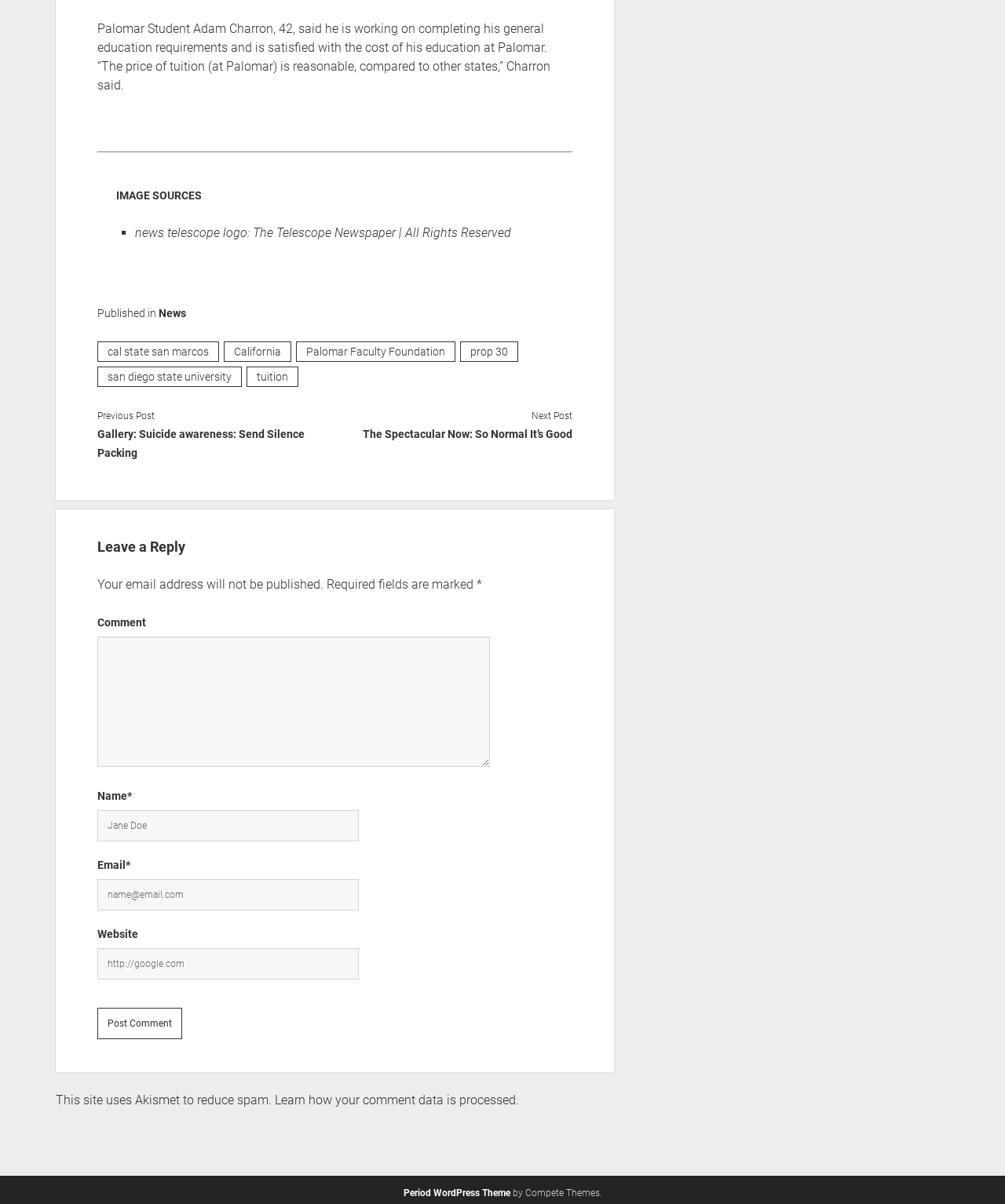What is required to leave a comment?
Refer to the screenshot and respond with a concise word or phrase.

Name and Email